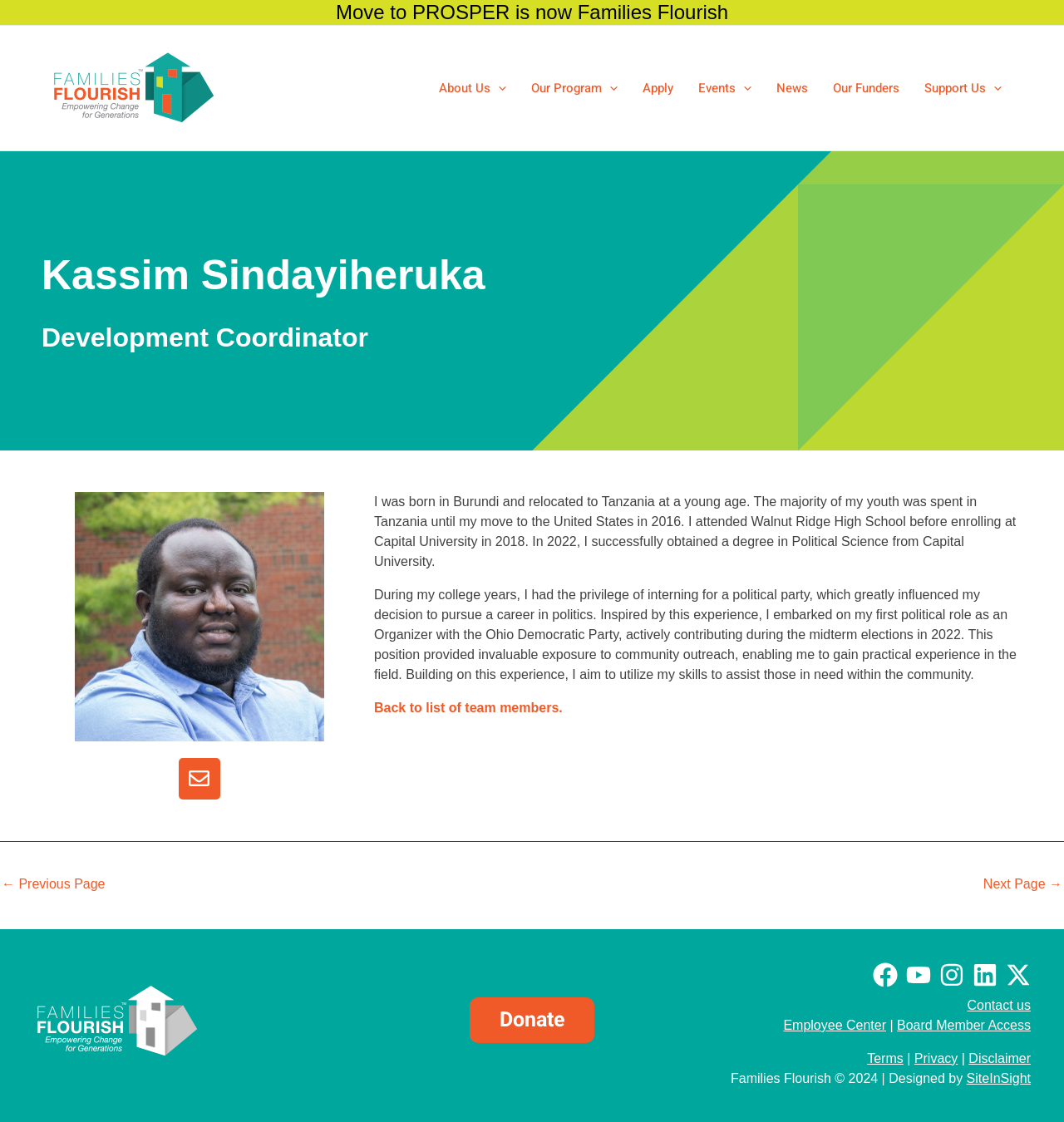Find the bounding box coordinates for the UI element whose description is: "alt="Families Flourish"". The coordinates should be four float numbers between 0 and 1, in the format [left, top, right, bottom].

[0.047, 0.071, 0.203, 0.084]